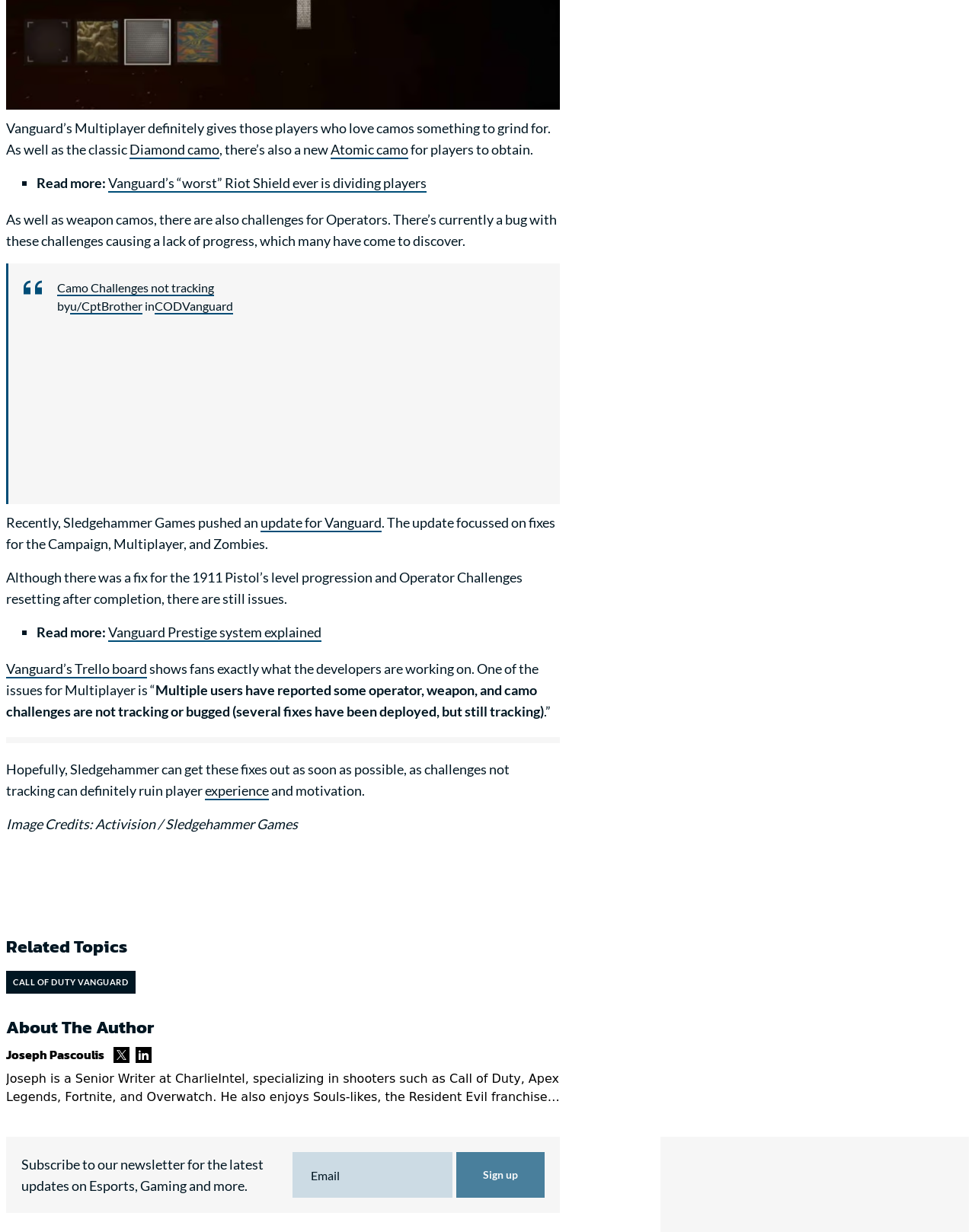Please provide a comprehensive answer to the question below using the information from the image: What is the author's Twitter handle?

The question is asking about the author's Twitter handle. By looking at the footer section, we can find the link to the author's Twitter handle which is 'Joseph Pascoulis'.